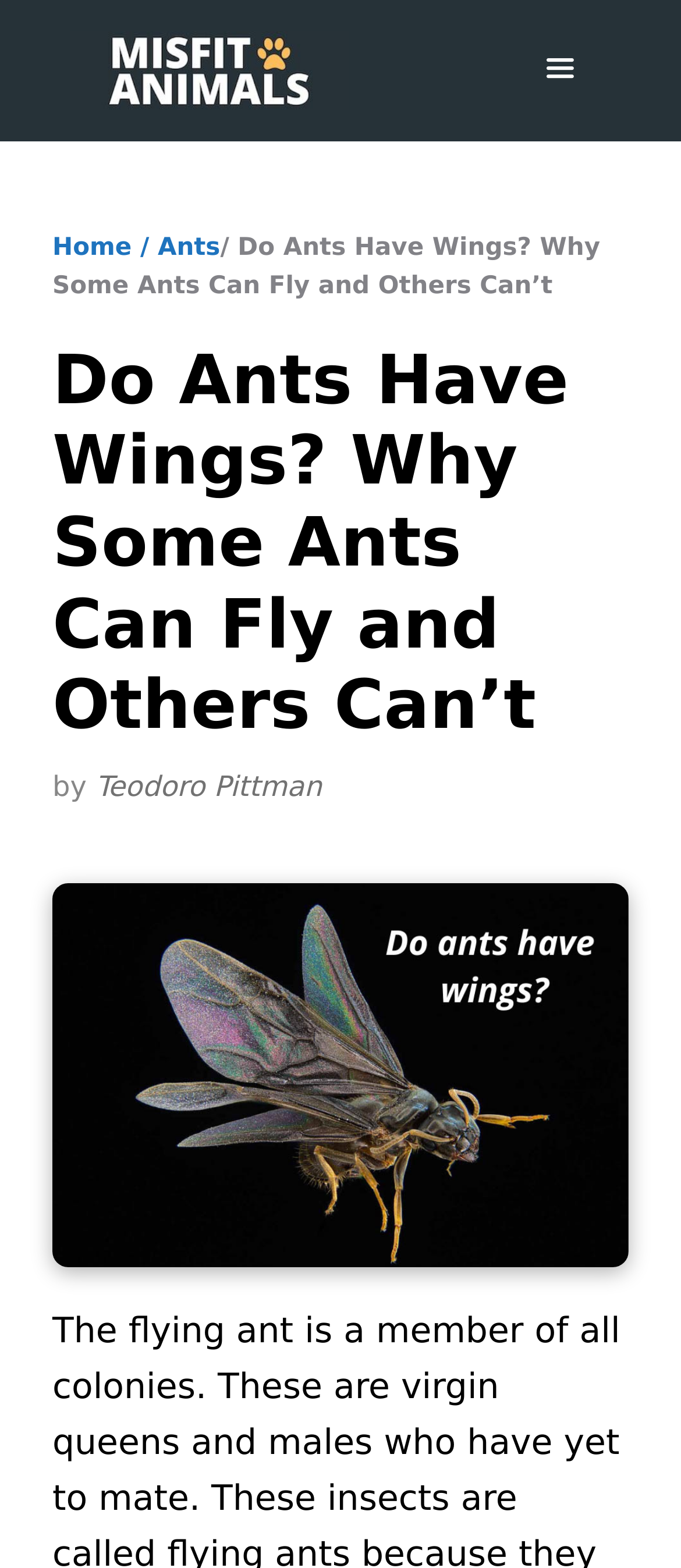Extract the primary header of the webpage and generate its text.

Do Ants Have Wings? Why Some Ants Can Fly and Others Can’t